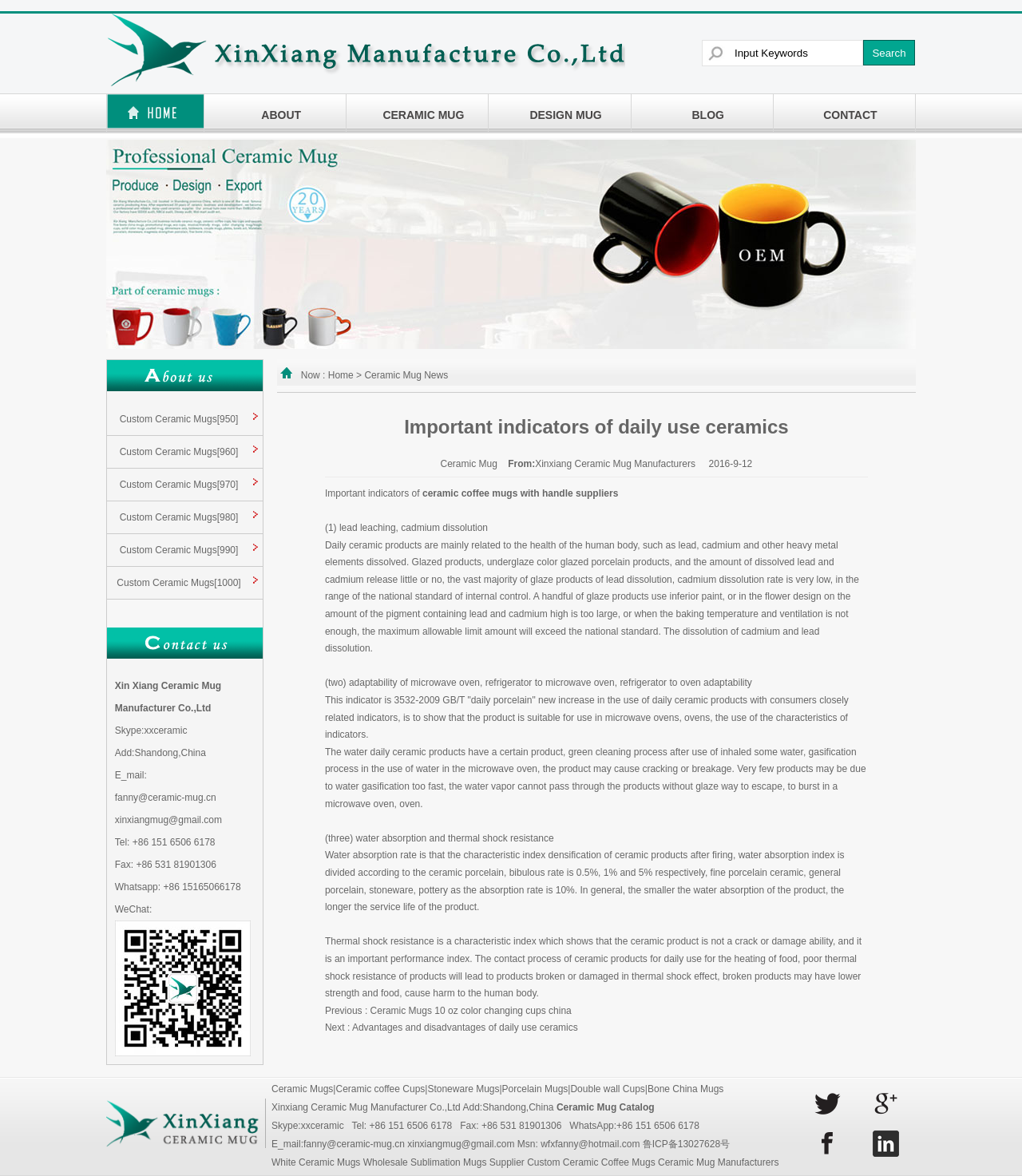Please identify the bounding box coordinates of where to click in order to follow the instruction: "Navigate to ENGINEERED OAK PRIME".

None